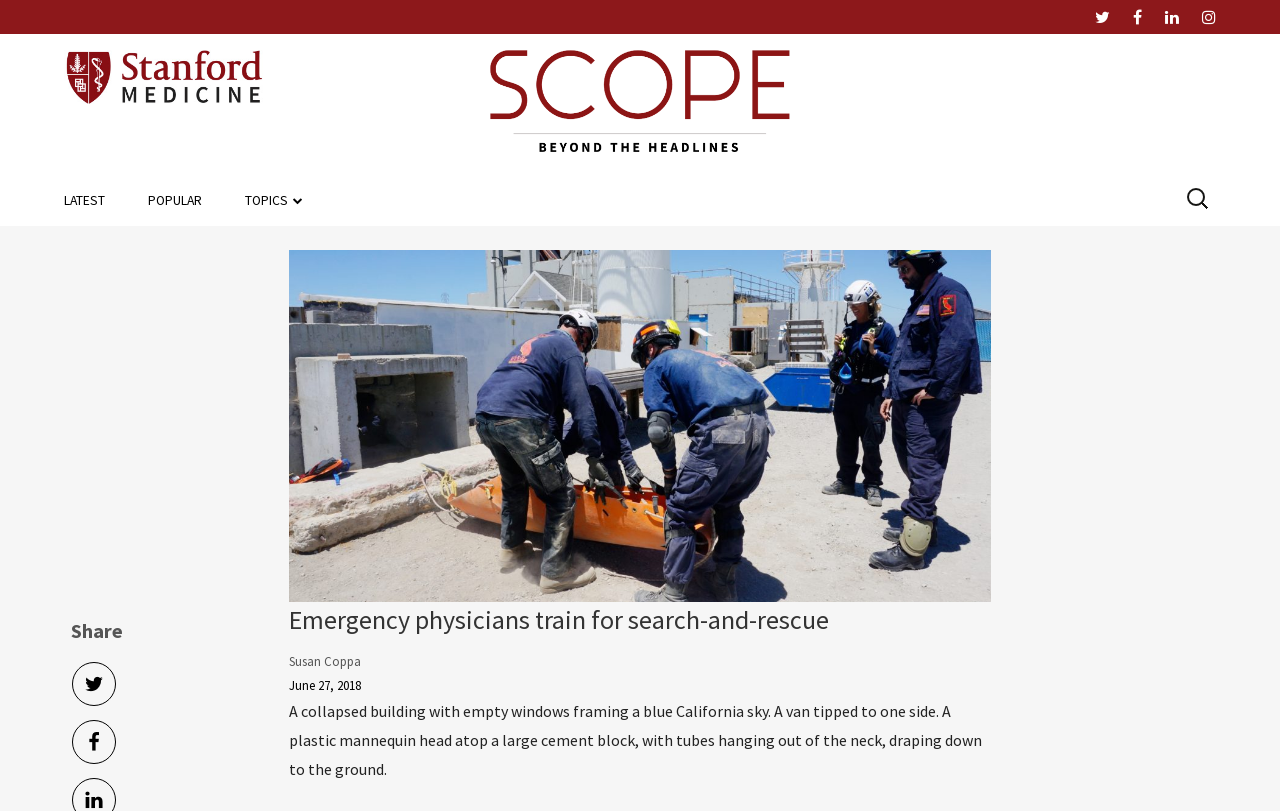What is the topic of the article?
Using the image as a reference, answer the question in detail.

The topic of the article is search-and-rescue, which is evident from the heading 'Emergency physicians train for search-and-rescue' and the description of the image showing a collapsed building and a van tipped to one side.